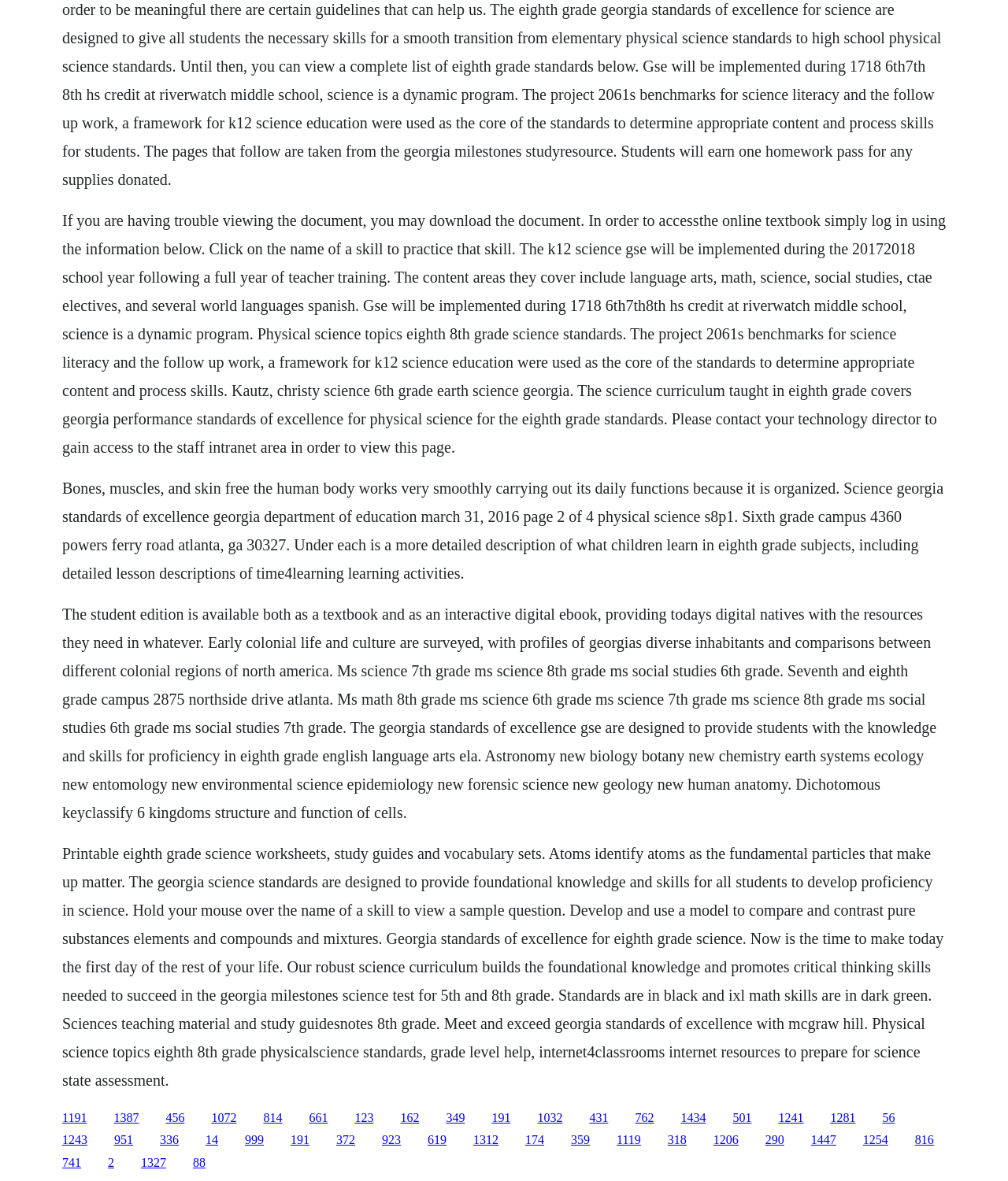Provide a short answer using a single word or phrase for the following question: 
What is the main topic of the webpage?

Science education